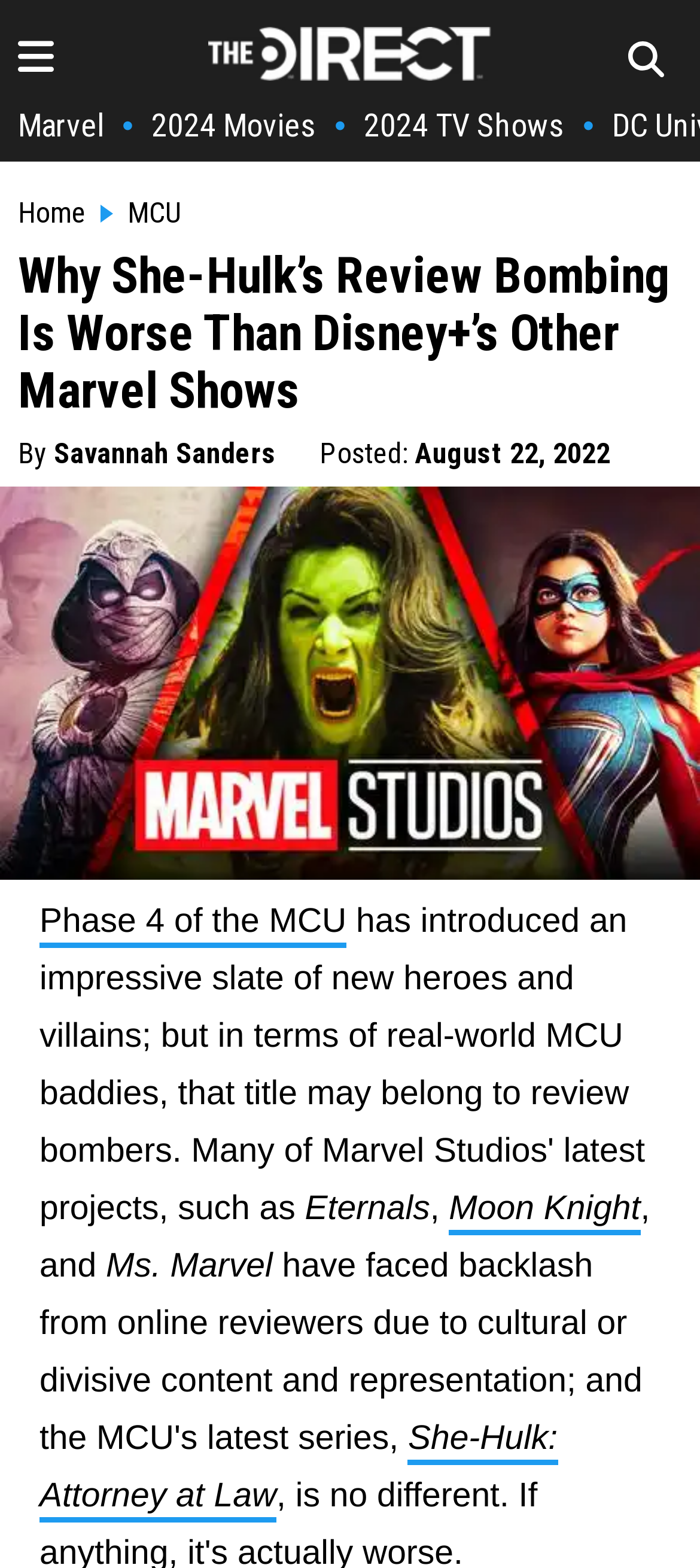Give a concise answer using only one word or phrase for this question:
What is the date when this article was posted?

August 22, 2022